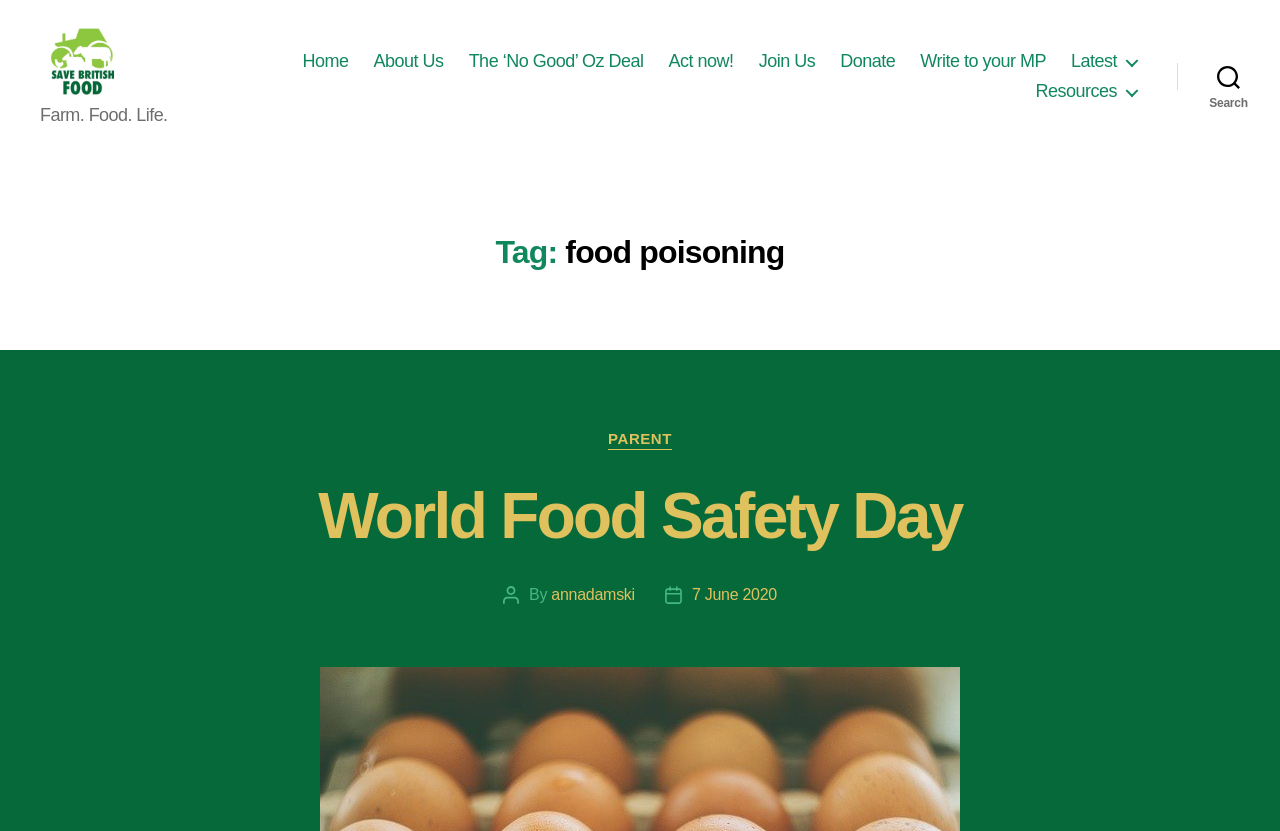Based on the description "7 June 2020", find the bounding box of the specified UI element.

[0.541, 0.733, 0.607, 0.753]